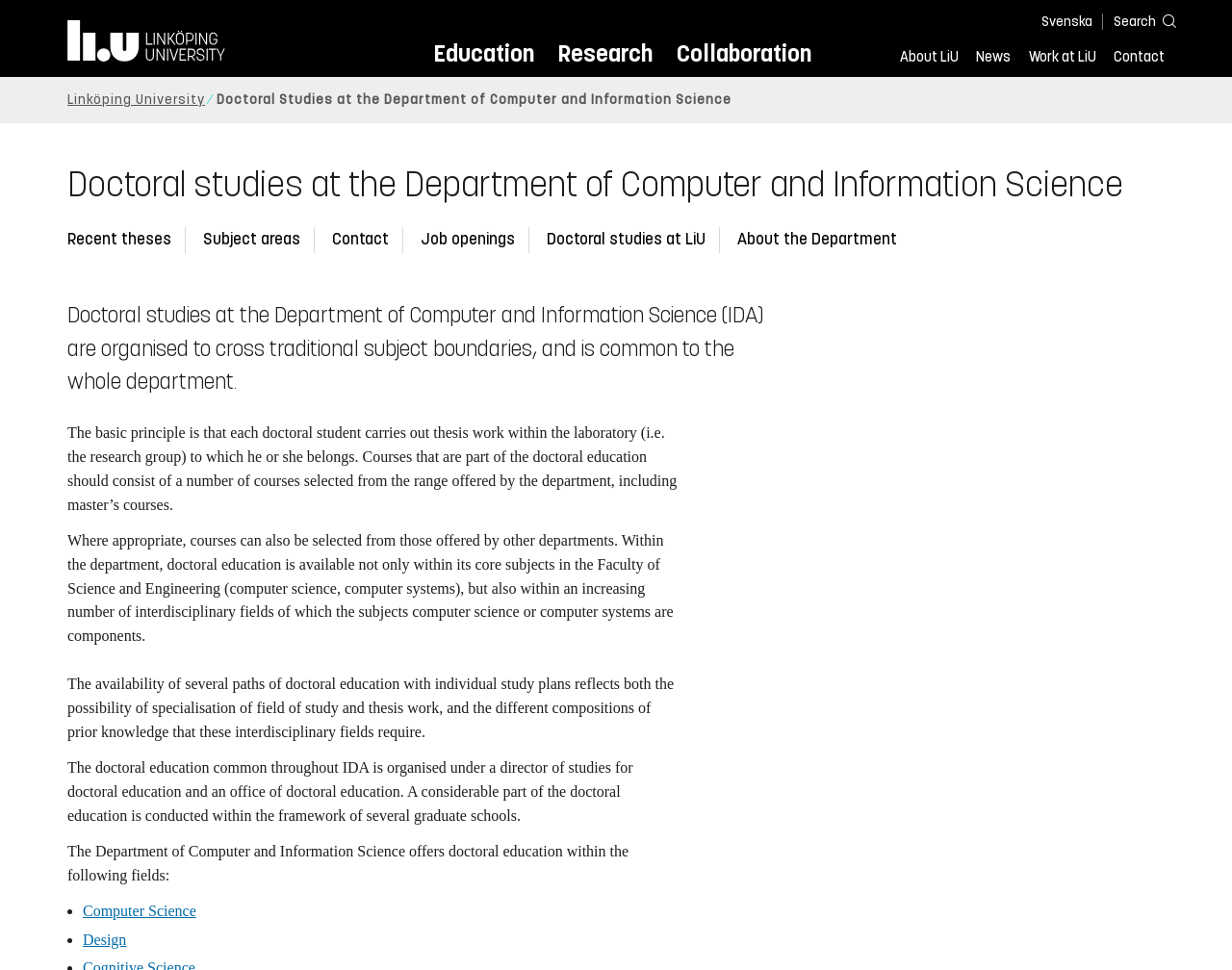Locate the bounding box coordinates of the element I should click to achieve the following instruction: "View recent theses".

[0.055, 0.236, 0.139, 0.257]